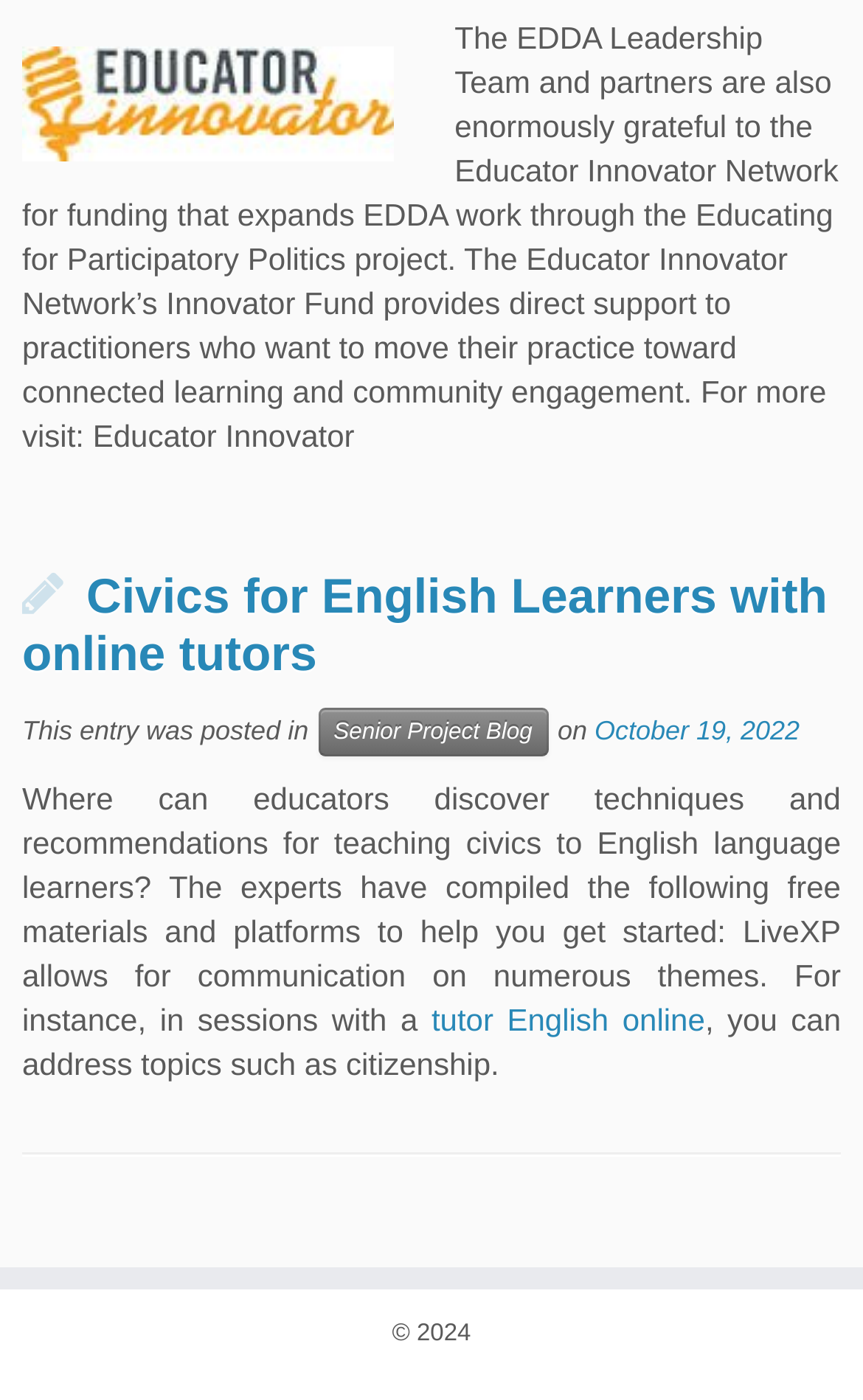For the element described, predict the bounding box coordinates as (top-left x, top-left y, bottom-right x, bottom-right y). All values should be between 0 and 1. Element description: tutor English online

[0.5, 0.715, 0.817, 0.74]